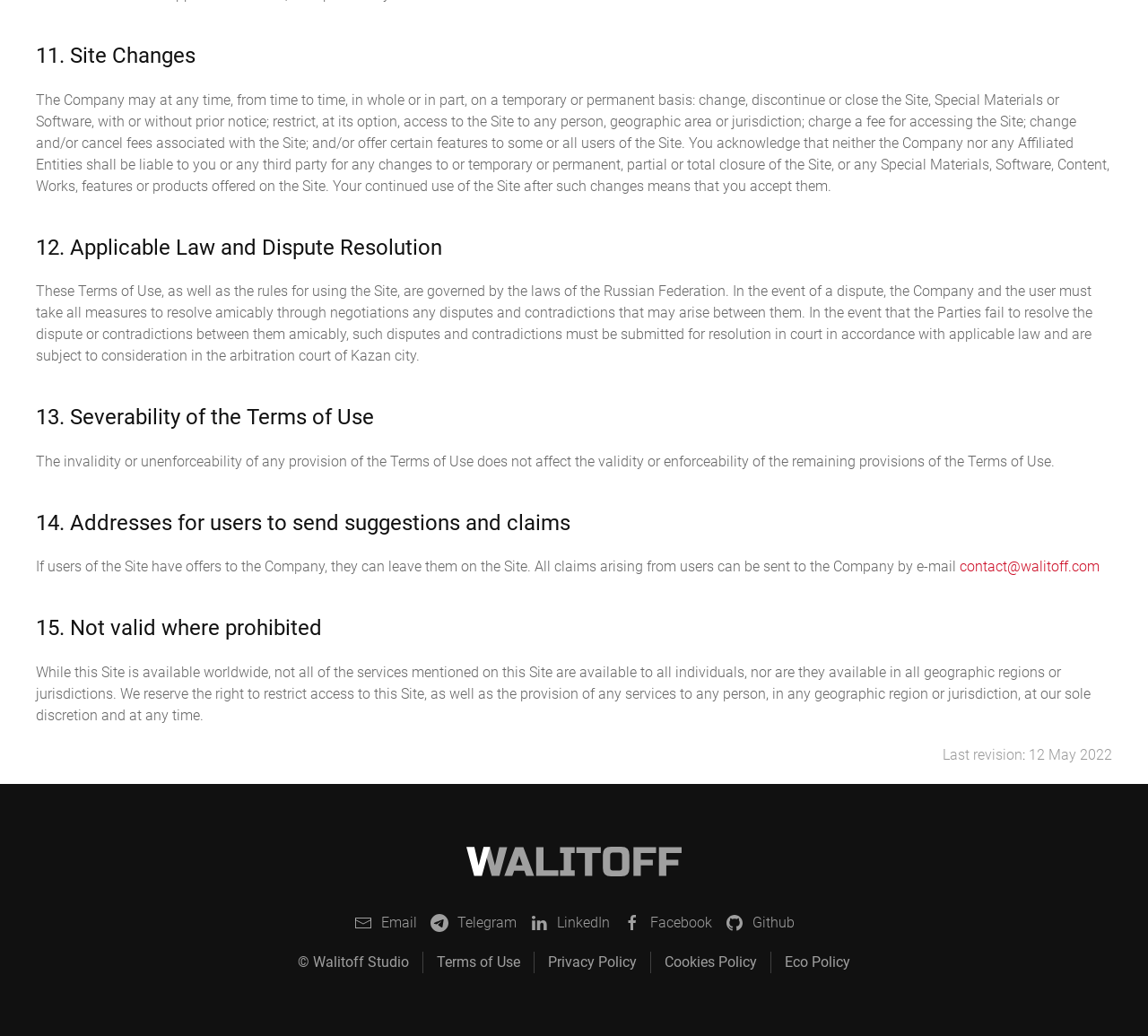Extract the bounding box coordinates for the HTML element that matches this description: "Telegram". The coordinates should be four float numbers between 0 and 1, i.e., [left, top, right, bottom].

[0.375, 0.881, 0.45, 0.902]